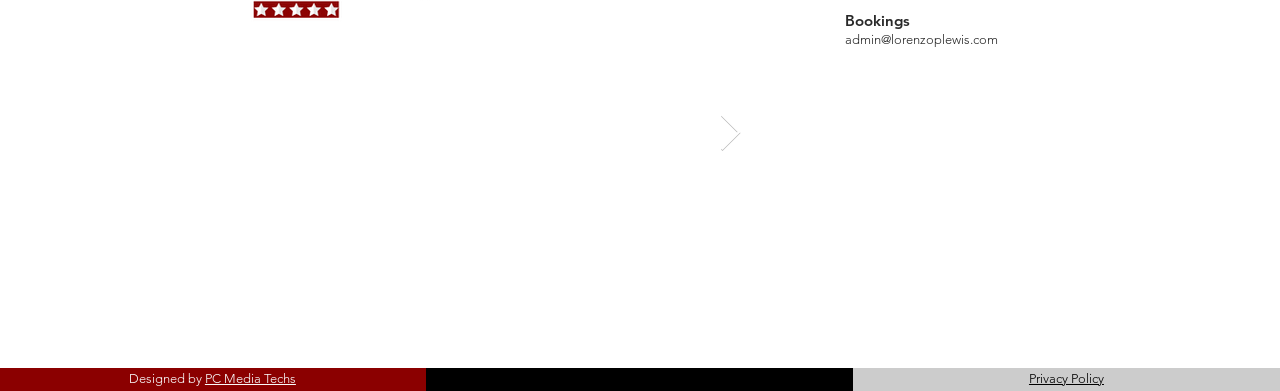What is at the bottom of the page?
Provide a comprehensive and detailed answer to the question.

At the bottom of the page, there are links to 'Privacy Policy' and credits, including the designer 'PC Media Techs', indicating the website's footer section.